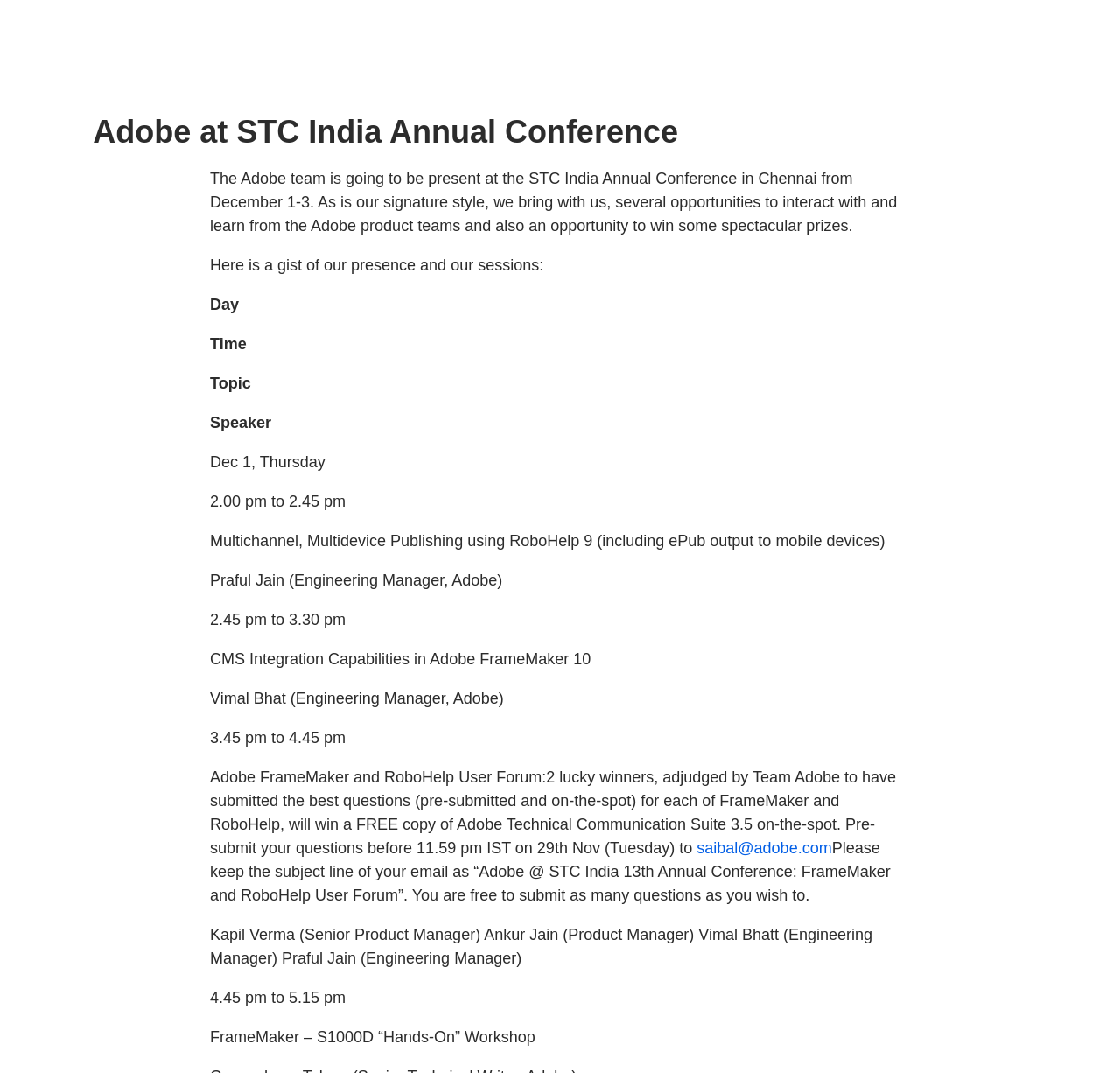Offer an extensive depiction of the webpage and its key elements.

The webpage appears to be an event page for Adobe's presence at the STC India Annual Conference in Chennai. At the top, there is a heading that reads "Adobe at STC India Annual Conference". Below the heading, there is a brief description of Adobe's signature style, mentioning opportunities to interact with and learn from the Adobe product teams, as well as a chance to win prizes.

Following the description, there is a section that outlines Adobe's presence and sessions at the conference. This section is divided into columns labeled "Day", "Time", "Topic", and "Speaker". There are four sessions listed, each with its corresponding details. The sessions include "Multichannel, Multidevice Publishing using RoboHelp 9", "CMS Integration Capabilities in Adobe FrameMaker 10", "Adobe FrameMaker and RoboHelp User Forum", and "FrameMaker – S1000D “Hands-On” Workshop".

The sessions are listed in a table-like format, with each session's details aligned in their respective columns. The speakers for each session are also listed, including Praful Jain, Vimal Bhat, Kapil Verma, Ankur Jain, and Praful Jain again.

Additionally, there is information about a user forum where attendees can submit questions and win a free copy of Adobe Technical Communication Suite 3.5. The webpage provides an email address, saibal@adobe.com, where attendees can submit their questions.